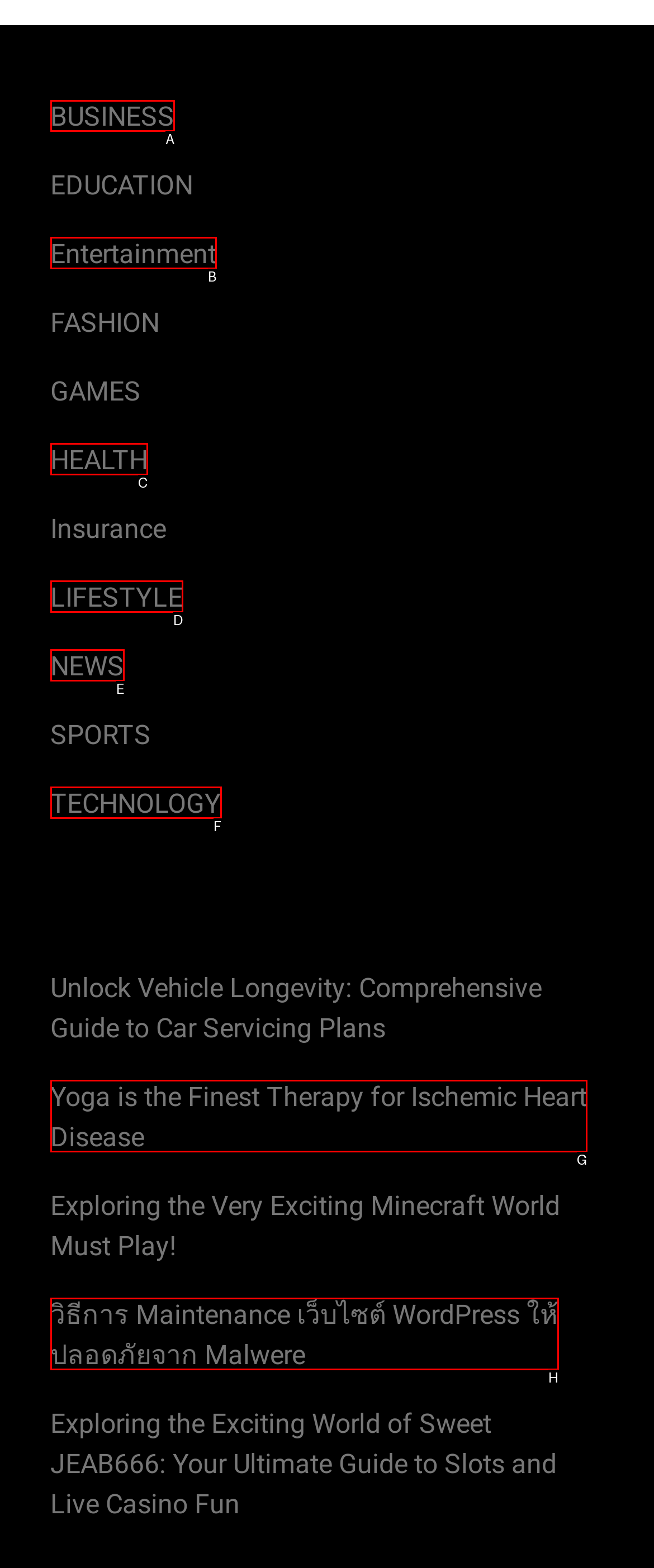Which UI element's letter should be clicked to achieve the task: Read the article about Grave Creek Honey
Provide the letter of the correct choice directly.

None